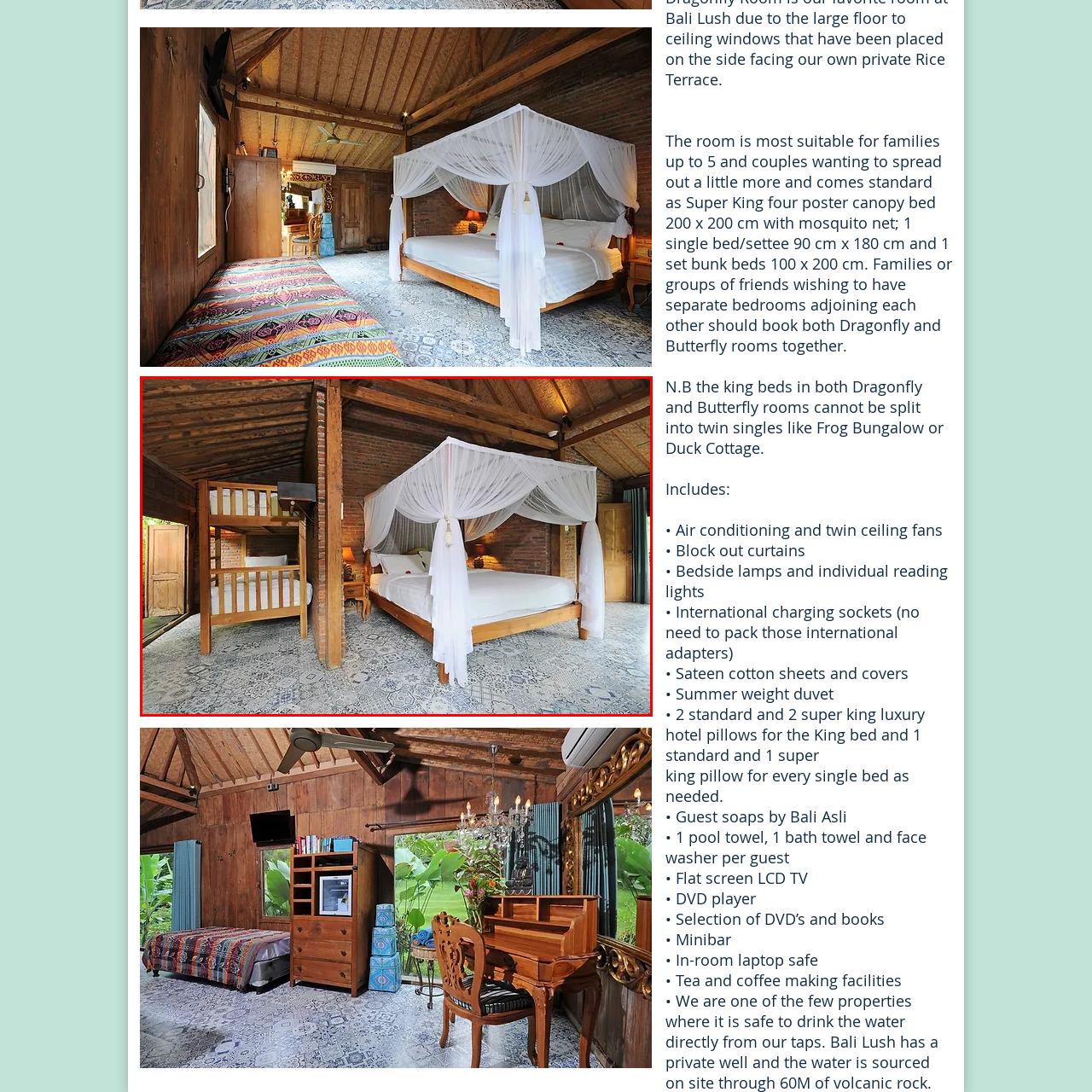Construct a detailed caption for the image enclosed in the red box.

This inviting accommodation features a spacious bedroom designed for families or small groups. The room is equipped with a luxurious Super King four-poster bed, elegantly draped with a sheer mosquito net, providing both comfort and style. Adjacent to this is a cozy bunk bed setup, perfect for children or additional guests. The rustic charm is enhanced by exposed brick walls and a high wooden ceiling, creating an airy and warm atmosphere. The intricately patterned floor adds a touch of character, while warm lighting from bedside lamps provides a welcoming glow, perfect for a relaxing retreat. The setup ensures both privacy and communal space, catering wonderfully to families seeking comfort during their stay.